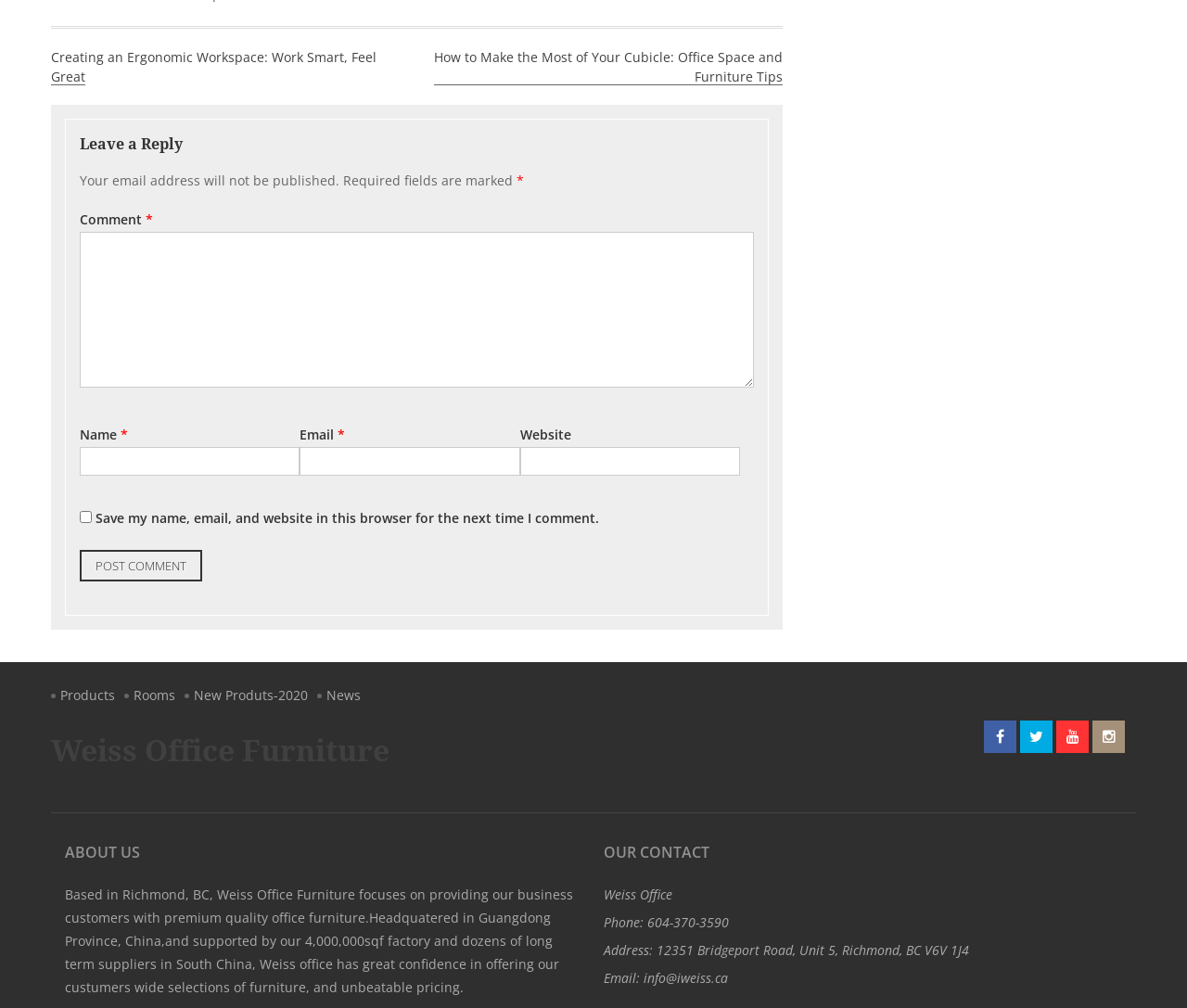Provide your answer in a single word or phrase: 
How many fields are required in the comment form?

3